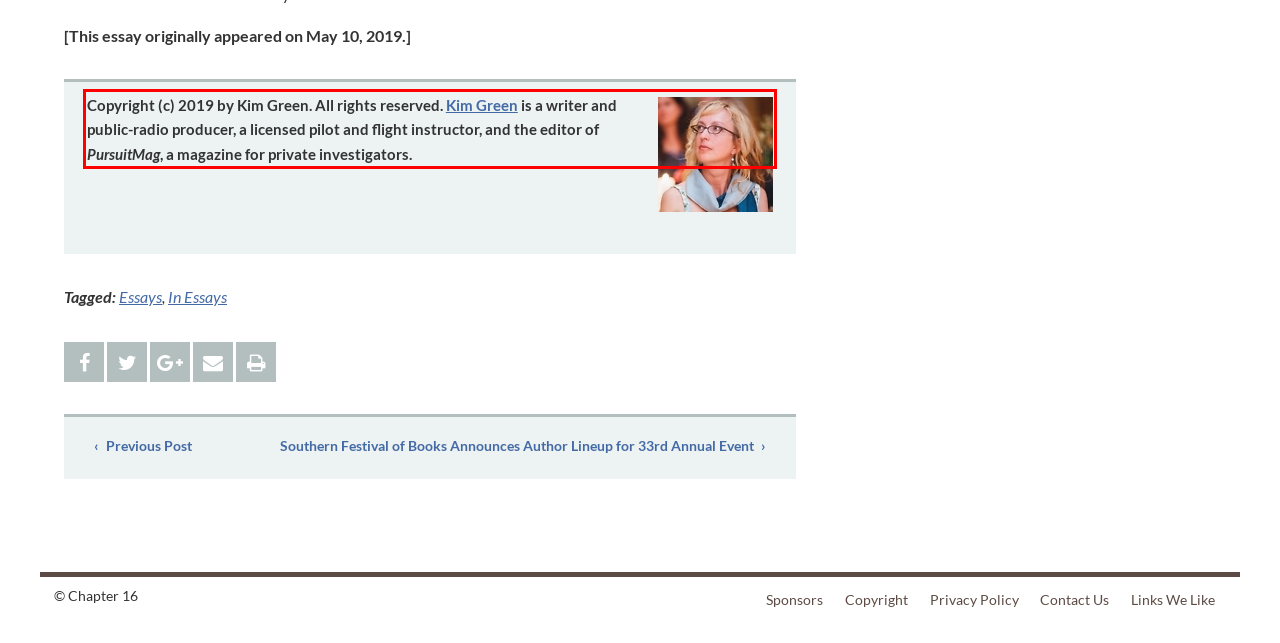Using the provided webpage screenshot, recognize the text content in the area marked by the red bounding box.

Copyright (c) 2019 by Kim Green. All rights reserved. Kim Green is a writer and public-radio producer, a licensed pilot and flight instructor, and the editor of PursuitMag, a magazine for private investigators.